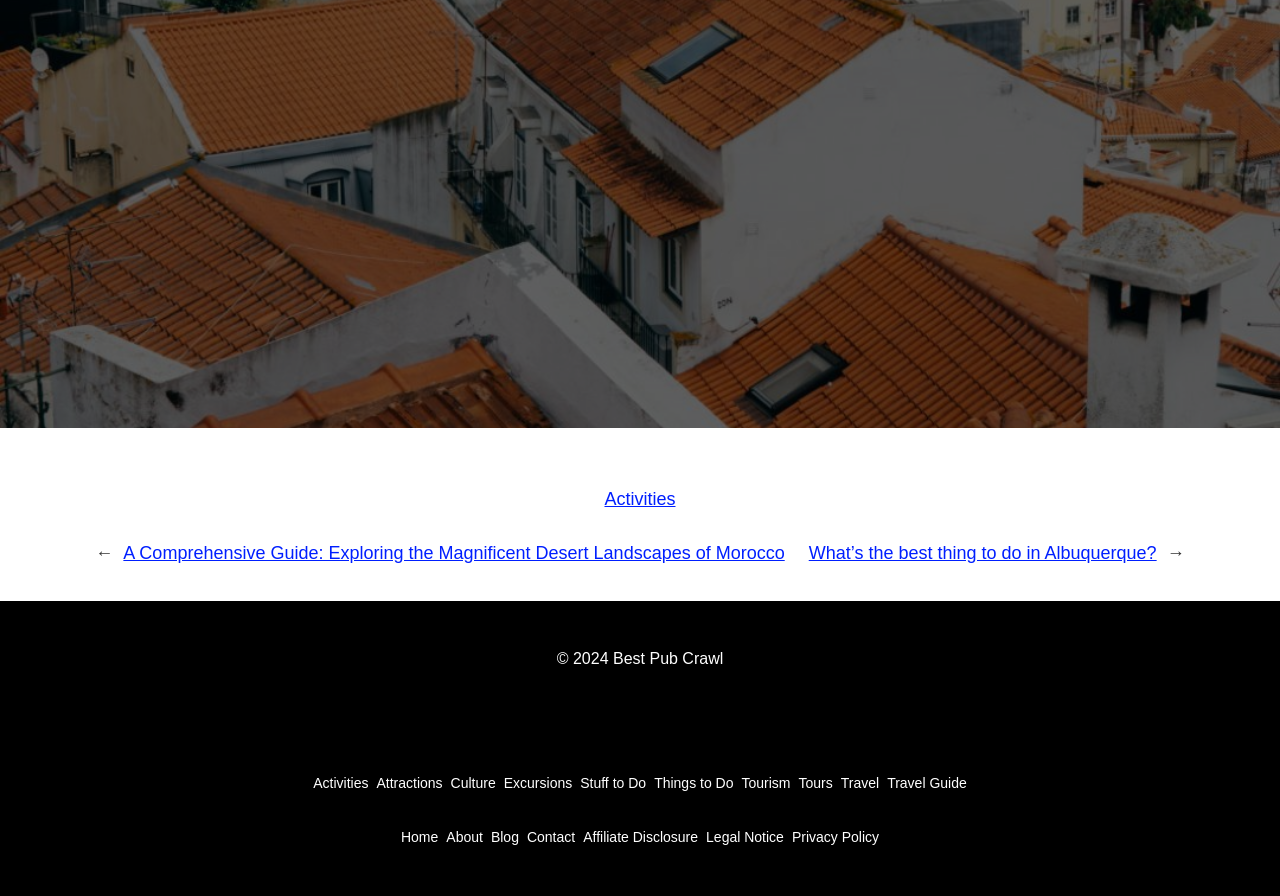What are the categories in the footer navigation?
Refer to the image and provide a concise answer in one word or phrase.

Activities, Attractions, Culture, etc.